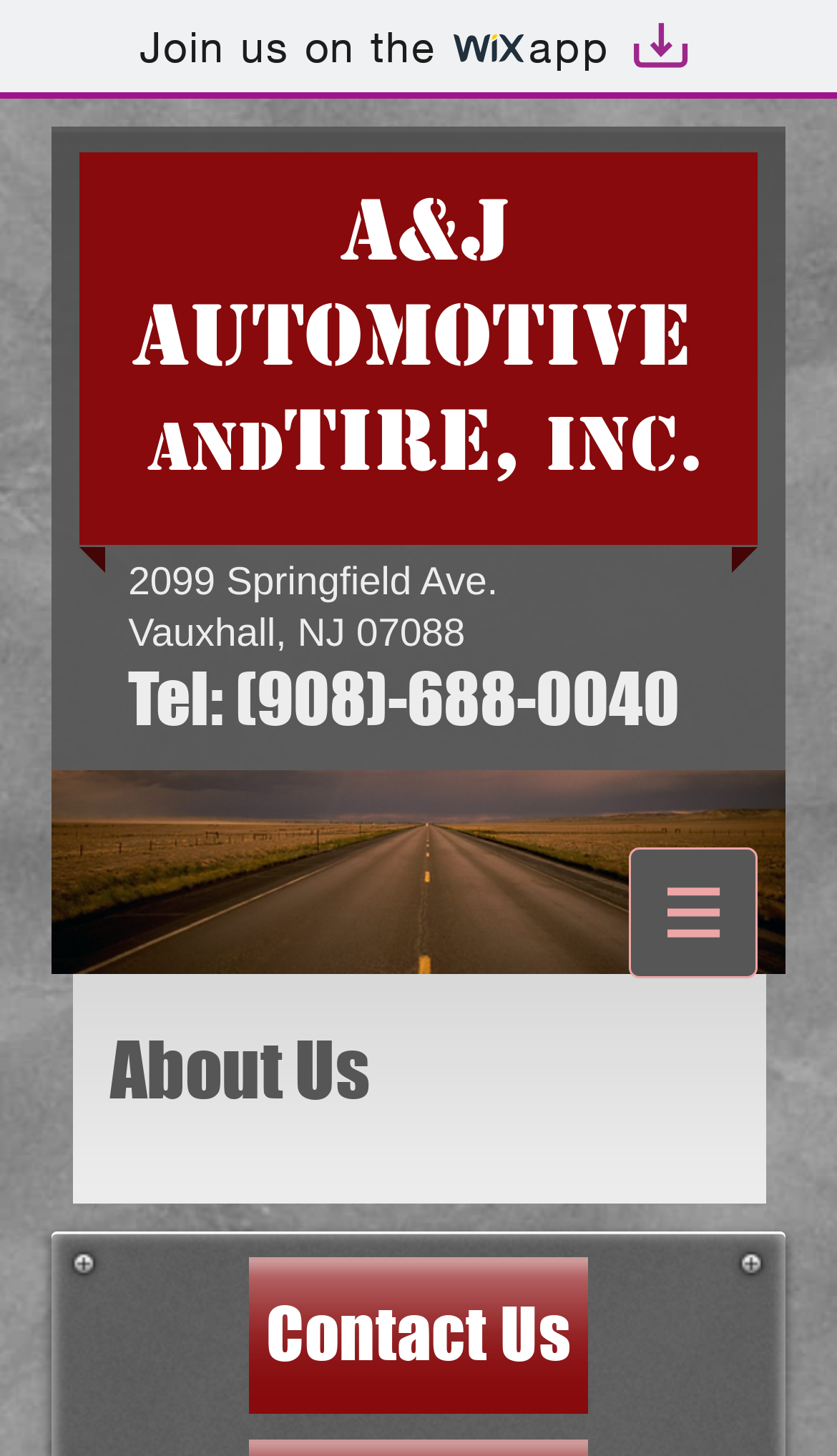Produce an extensive caption that describes everything on the webpage.

The webpage is about A&J Automotive and Tire, Inc. At the top, there is a link to join the Wix app, accompanied by two images, one of the Wix logo and another of Artboard 1. Below this, there is a navigation menu labeled "Site" with a button that has a popup menu, indicated by an image.

The main content of the page is divided into two sections. On the left, there is a heading with the company name, followed by the address "2099 Springfield Ave., Vauxhall, NJ 07088" and a phone number "Tel: (908)-688-0040" which is also a clickable link. 

On the right, there is a generic element containing an image of the company logo "A&J A" and a heading "About Us". Below this, there are two links, "Contact Us" and "Location", positioned one below the other.